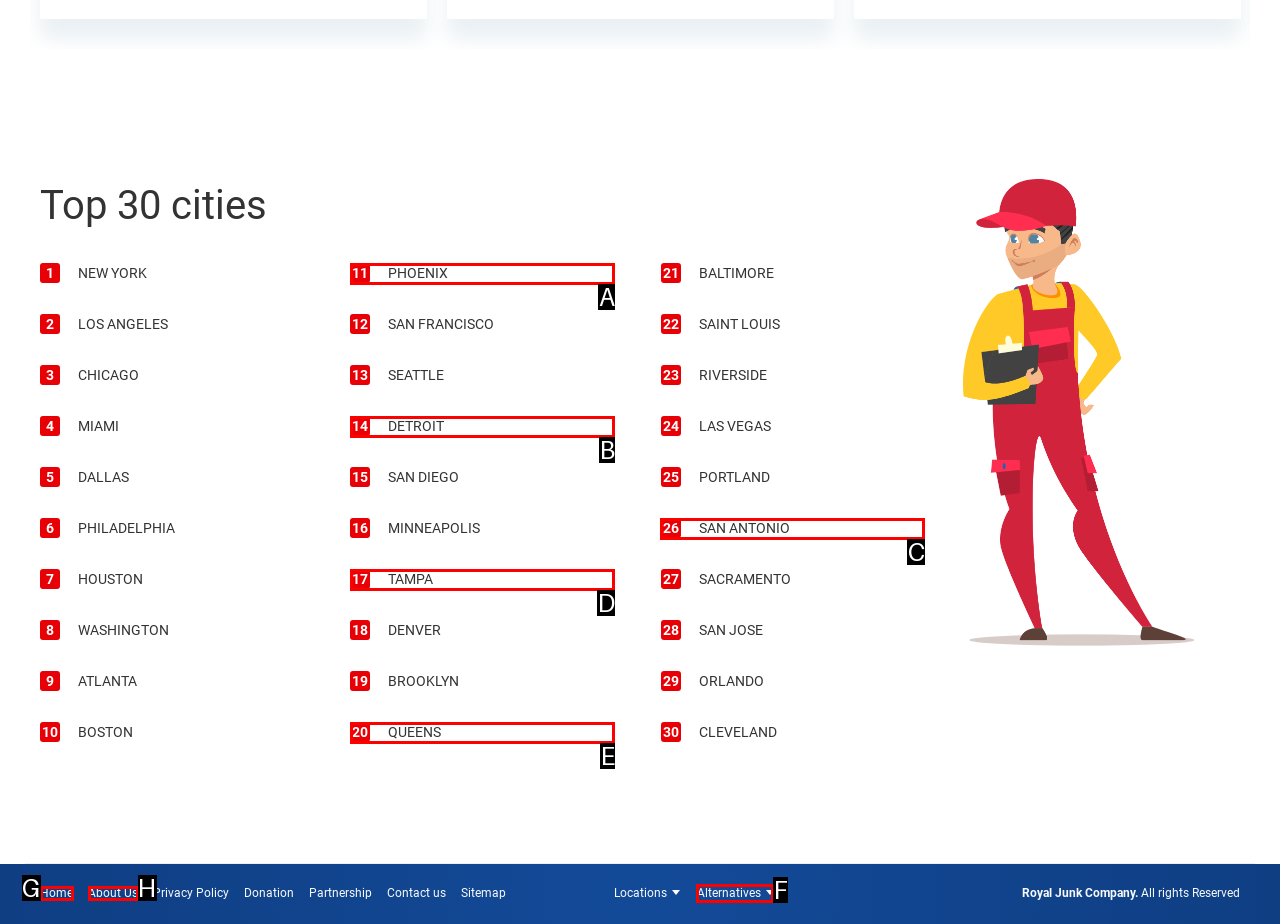Please determine which option aligns with the description: 11 Phoenix. Respond with the option’s letter directly from the available choices.

A